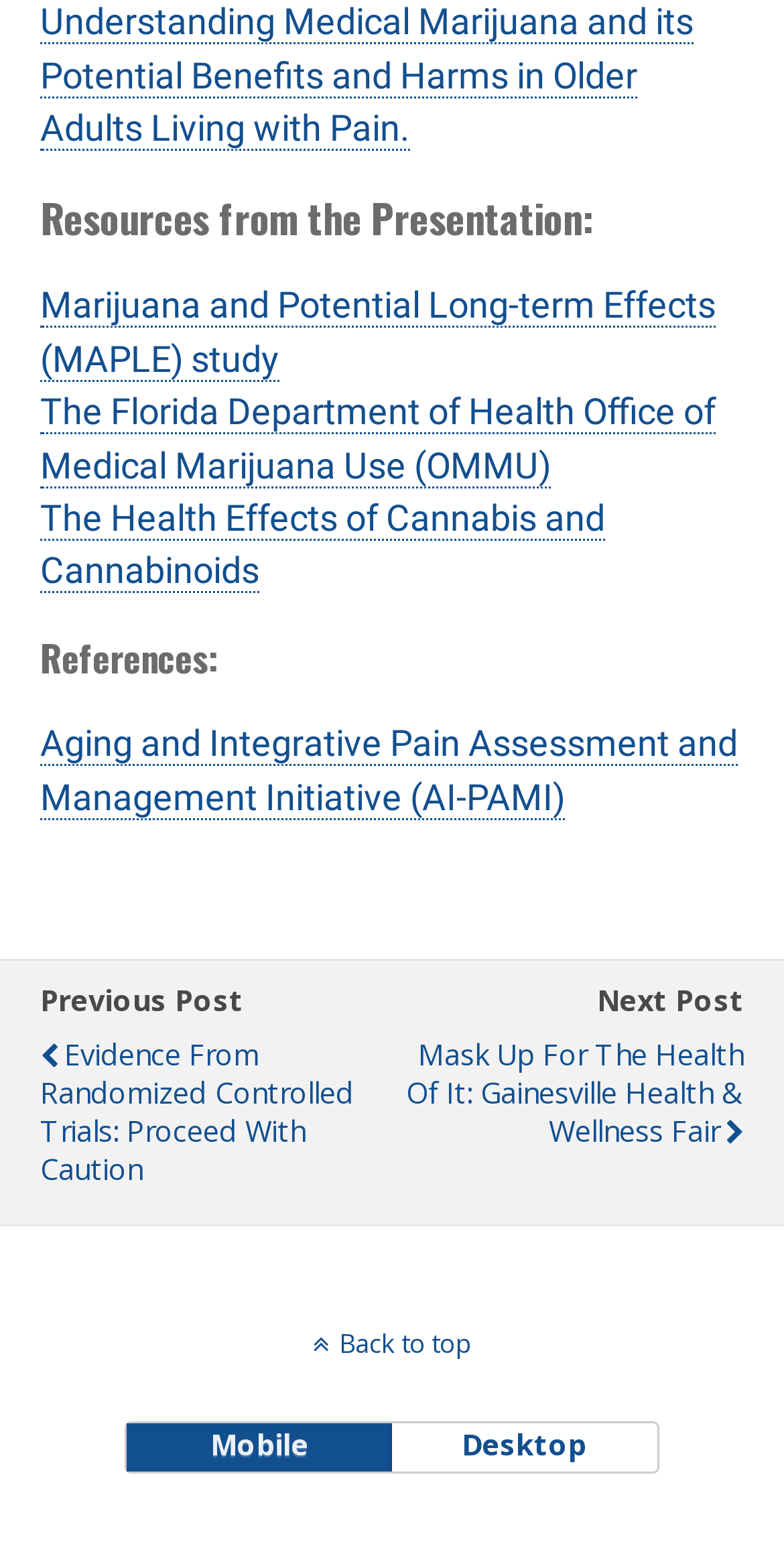Determine the bounding box coordinates of the clickable element to achieve the following action: 'Go back to top'. Provide the coordinates as four float values between 0 and 1, formatted as [left, top, right, bottom].

[0.0, 0.847, 1.0, 0.87]